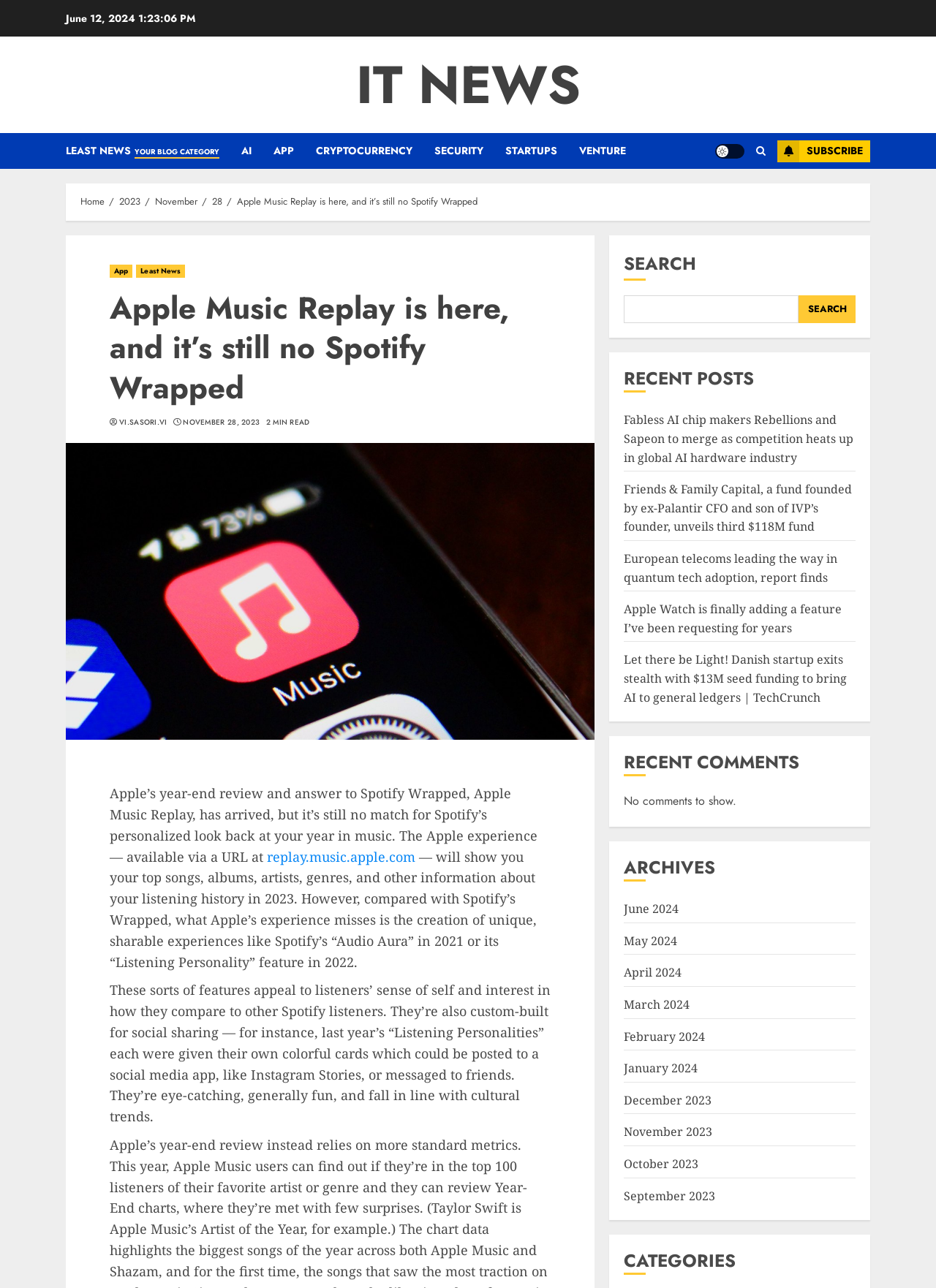Provide the bounding box coordinates, formatted as (top-left x, top-left y, bottom-right x, bottom-right y), with all values being floating point numbers between 0 and 1. Identify the bounding box of the UI element that matches the description: October 2023

[0.667, 0.897, 0.746, 0.91]